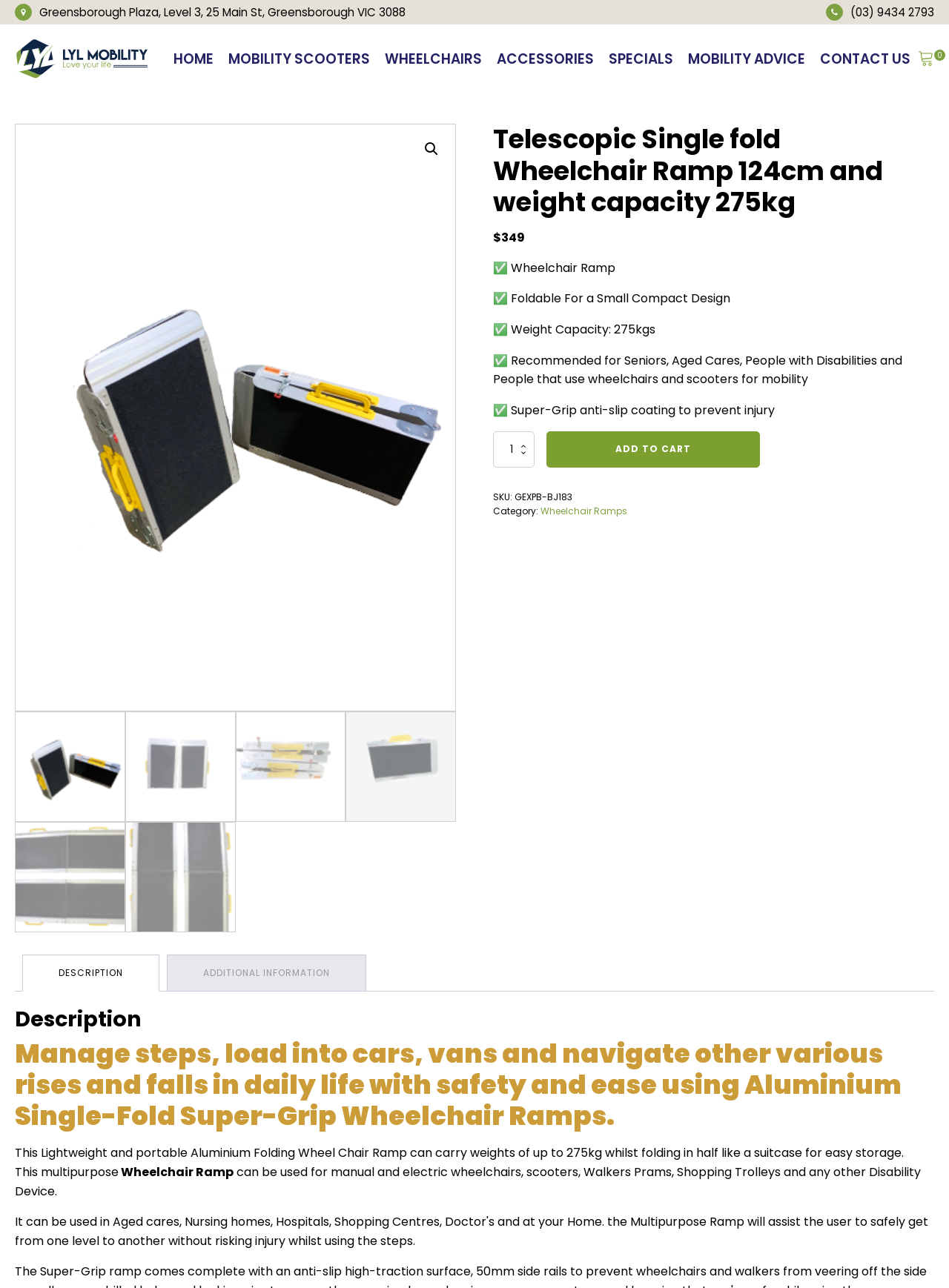What is the price of this wheelchair ramp?
Please provide a comprehensive answer based on the information in the image.

I found the answer by looking at the price section, where it shows the price as '$349'.